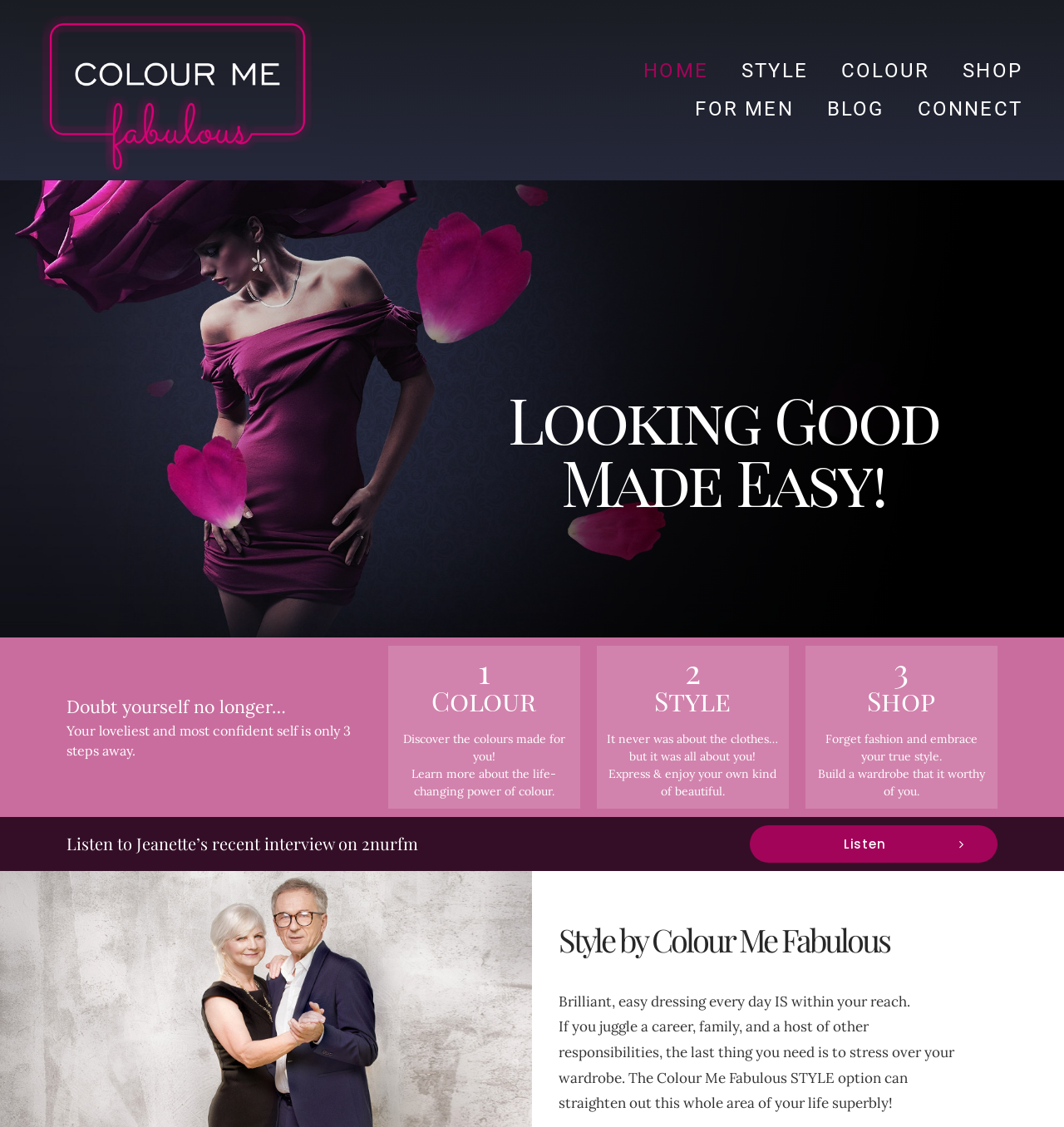Please reply with a single word or brief phrase to the question: 
What is the main theme of this website?

Colour and Style Consultant